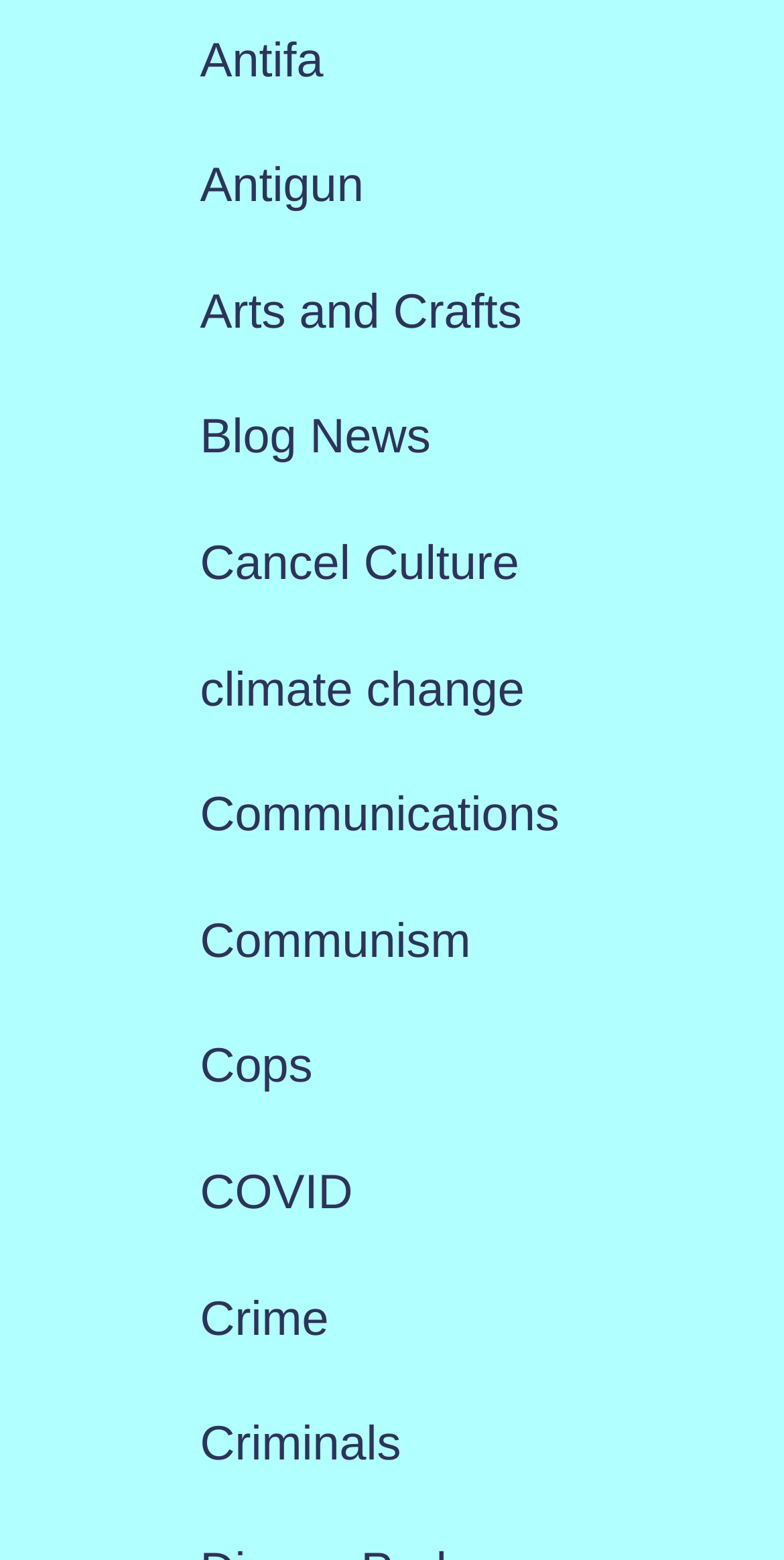How many links are there on the webpage?
Using the visual information from the image, give a one-word or short-phrase answer.

9